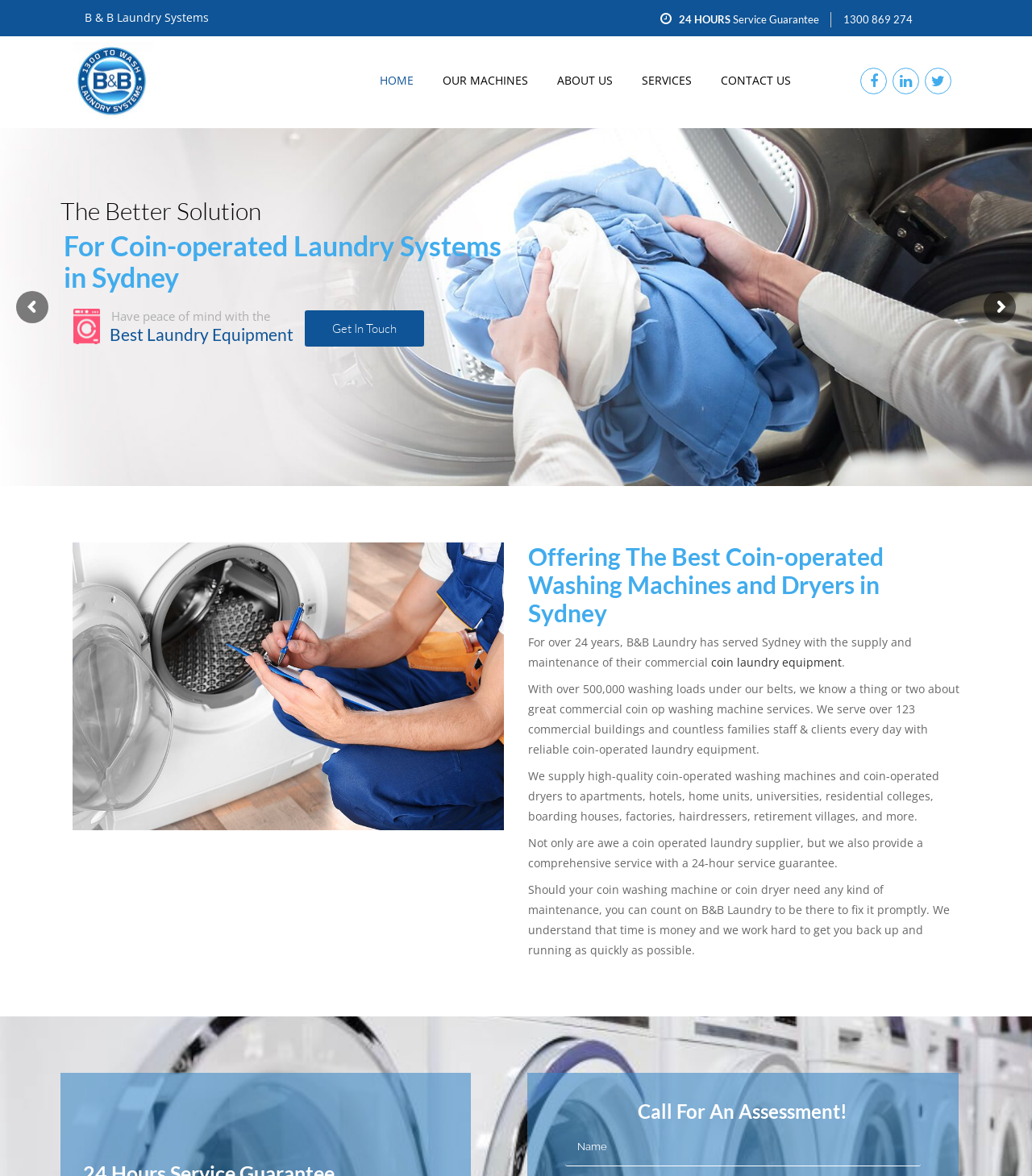Please determine the bounding box coordinates for the element with the description: "coin laundry equipment".

[0.689, 0.557, 0.816, 0.57]